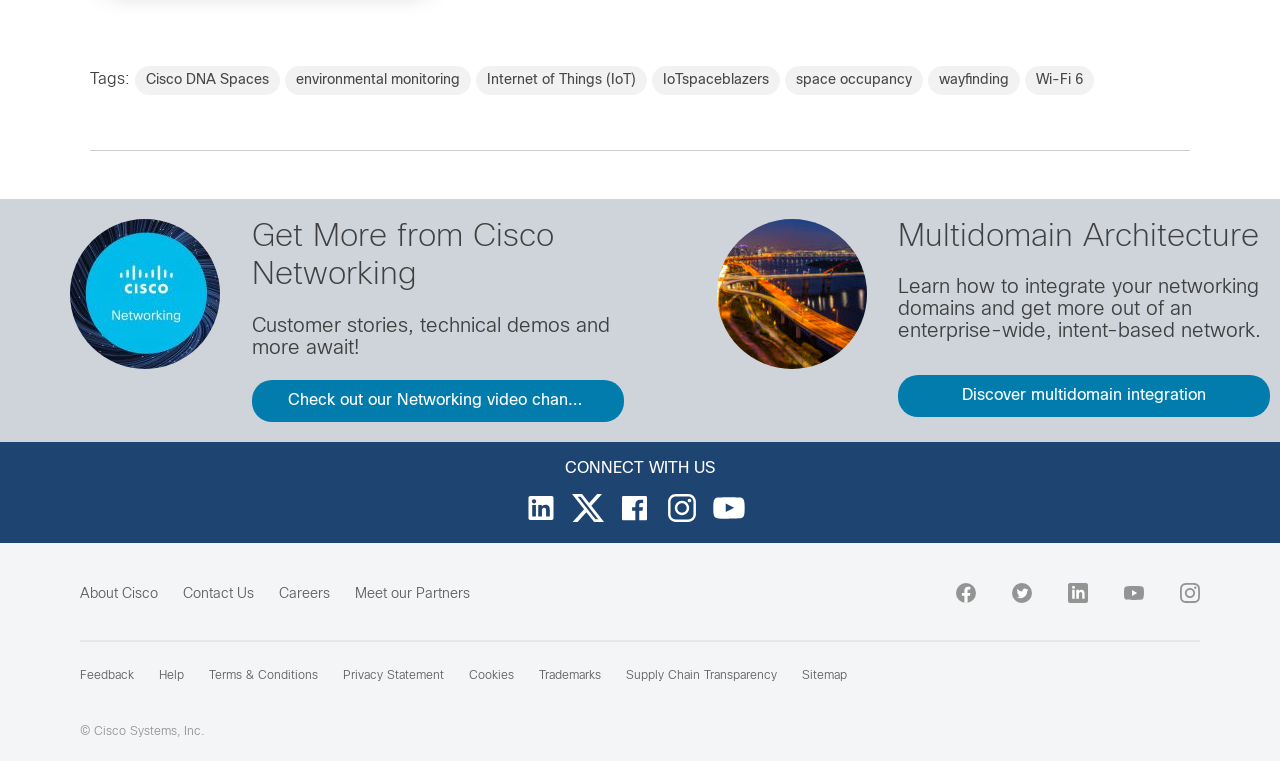Please specify the bounding box coordinates of the clickable section necessary to execute the following command: "Provide Feedback".

[0.062, 0.88, 0.105, 0.896]